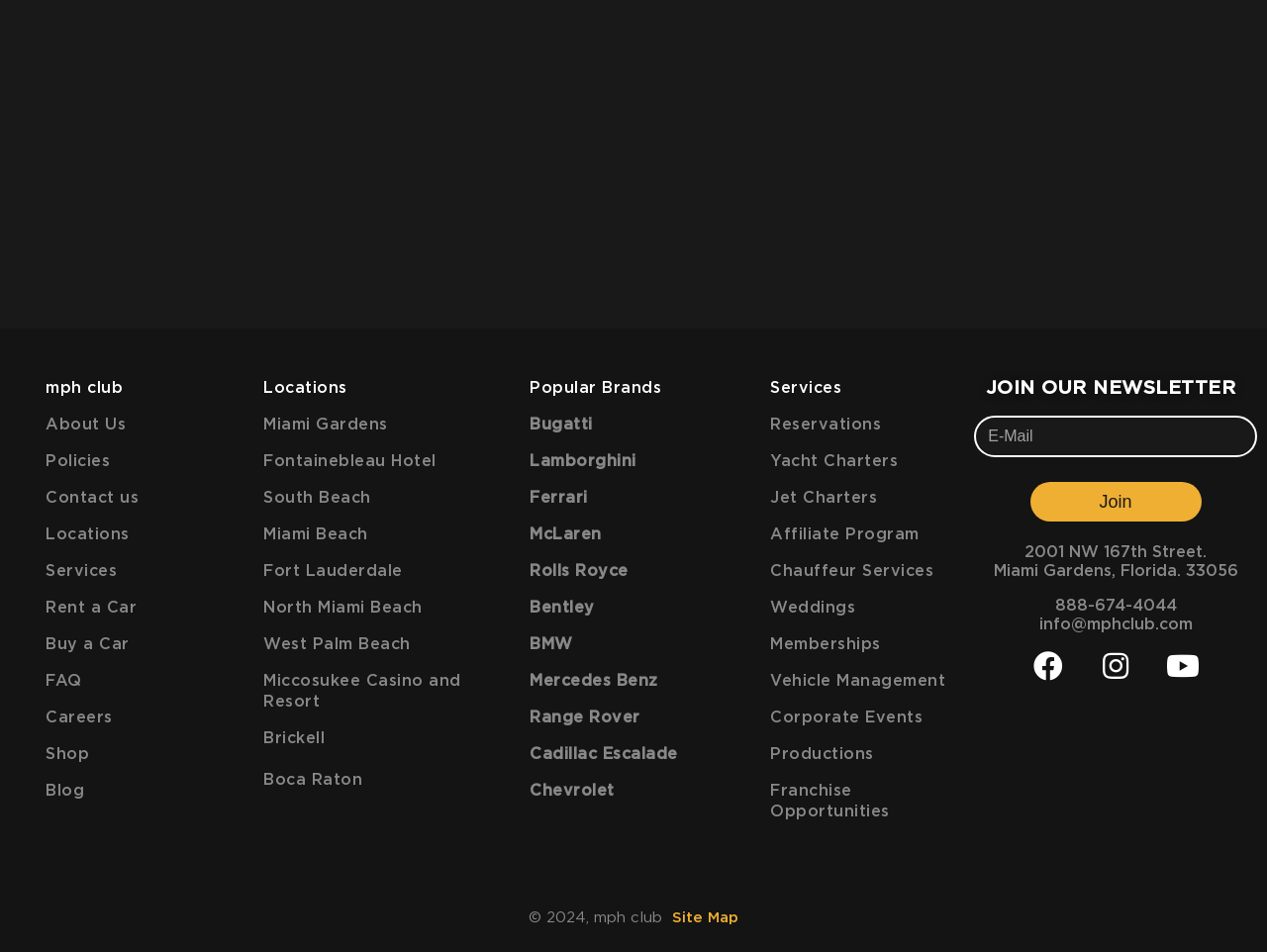Identify the bounding box coordinates for the element that needs to be clicked to fulfill this instruction: "Click the '后一篇文章 →' link". Provide the coordinates in the format of four float numbers between 0 and 1: [left, top, right, bottom].

None